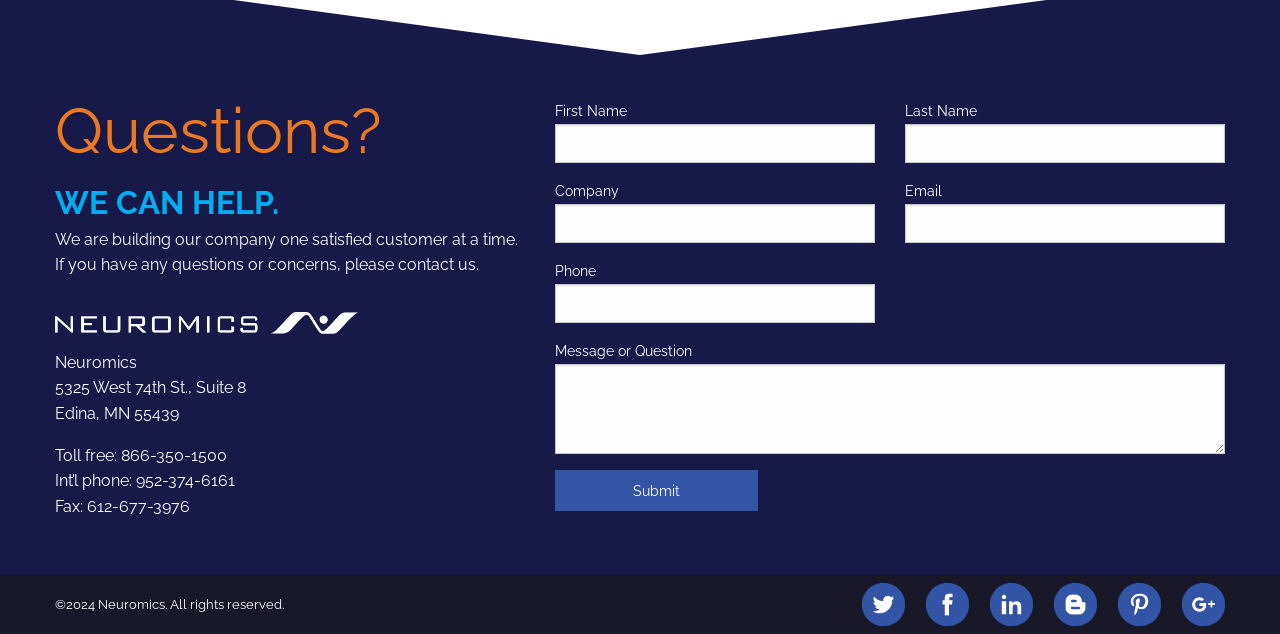How many input fields are there for contact information?
Please use the image to provide an in-depth answer to the question.

There are six input fields for contact information, which are First Name, Last Name, Company, Email, Phone, and Message or Question. These input fields are represented by textbox elements with IDs 2306, 2309, 2312, 2315, 2318, and 1146, respectively.